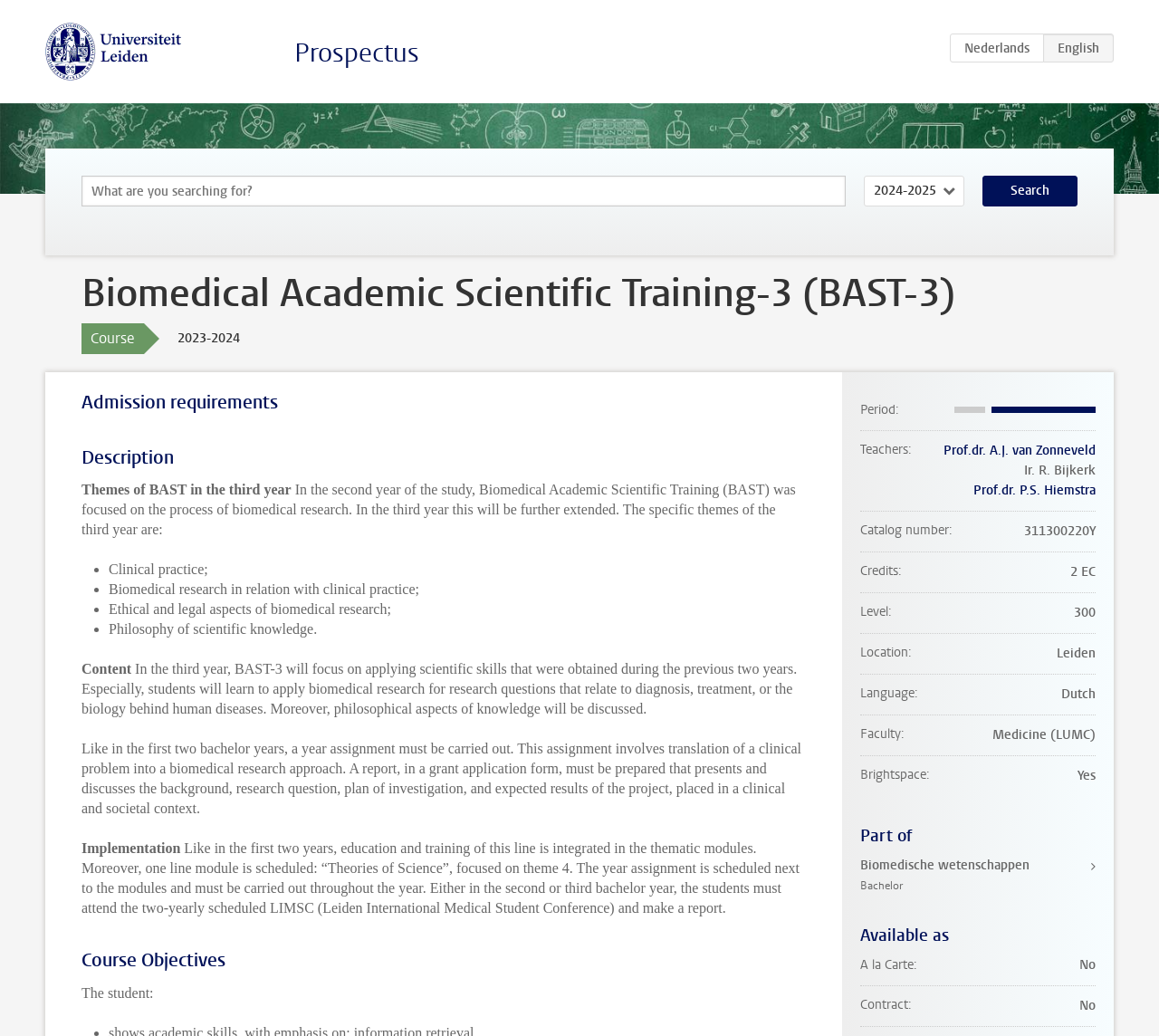Who are the teachers of this course?
From the image, respond using a single word or phrase.

Prof.dr. A.J. van Zonneveld, Ir. R. Bijkerk, Prof.dr. P.S. Hiemstra